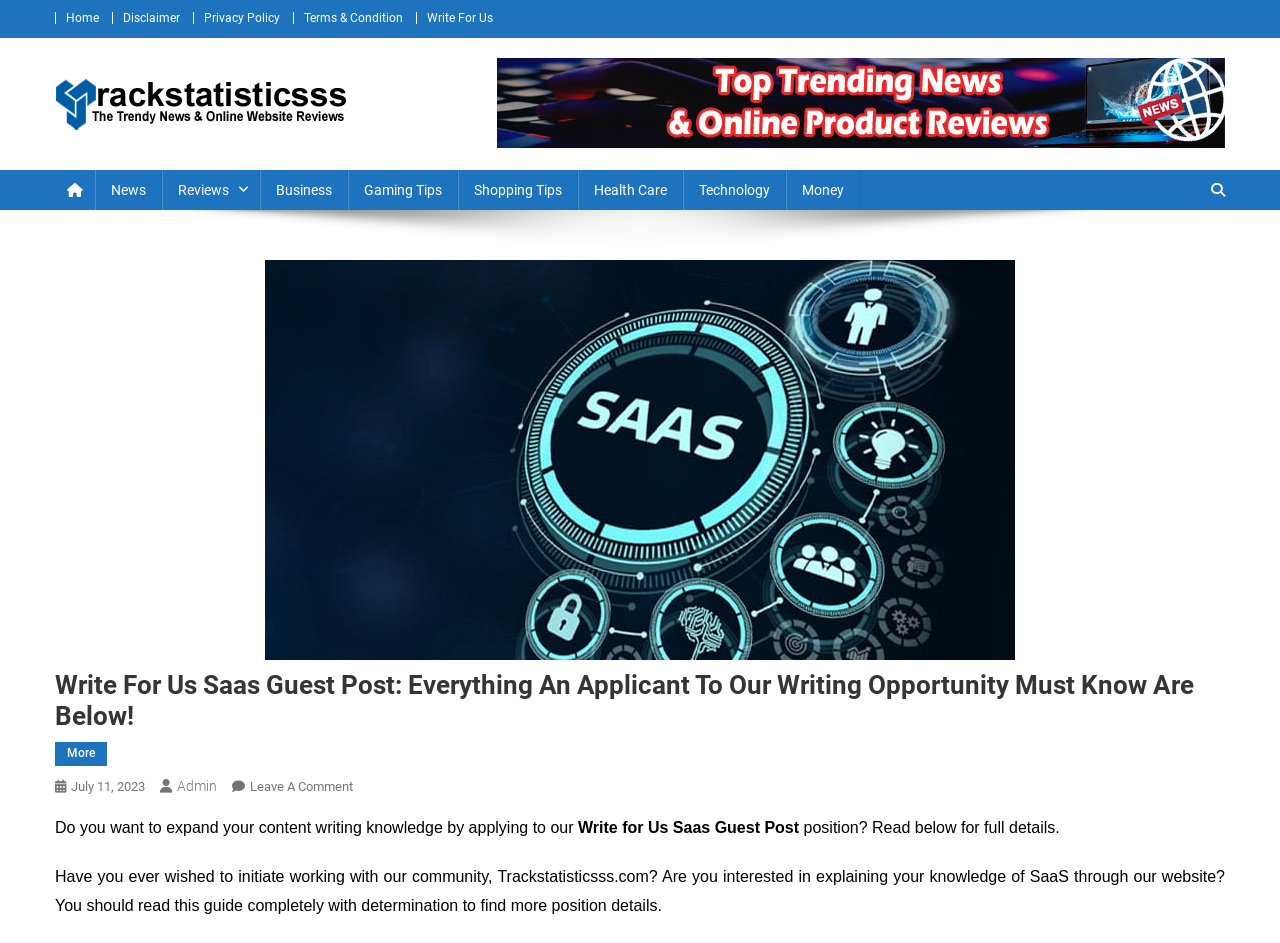What is the purpose of the 'Write for Us' section?
Please respond to the question thoroughly and include all relevant details.

I inferred the answer by reading the text 'Do you want to expand your content writing knowledge by applying to our Write for Us Saas Guest Post position?' which suggests that the 'Write for Us' section is for applying to a writing opportunity.